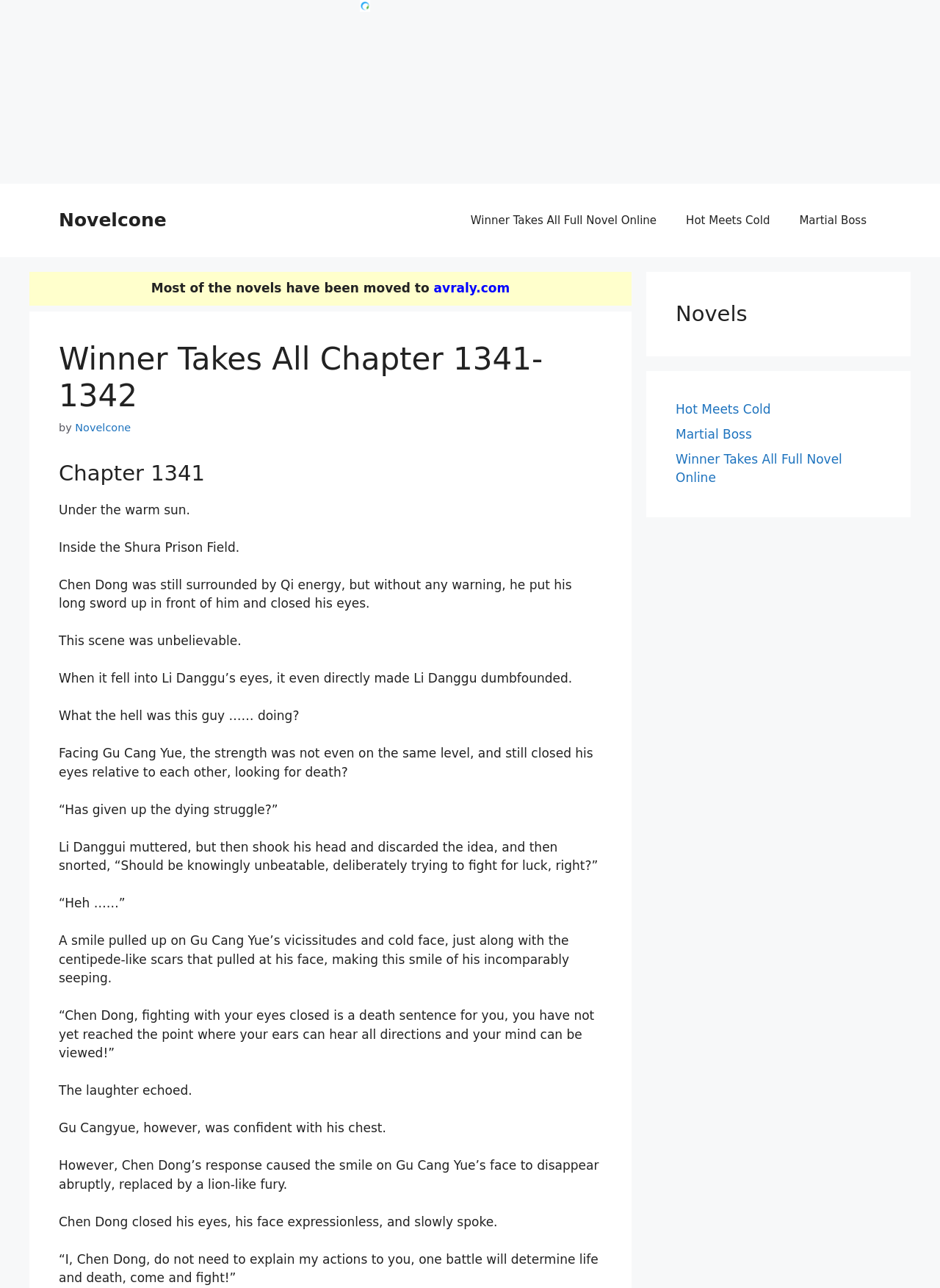How many paragraphs are there in the chapter content?
Answer the question with as much detail as possible.

I can count the number of paragraphs in the chapter content by looking at the 'StaticText' elements under the 'HeaderAsNonLandmark' element. There are 14 paragraphs in total.